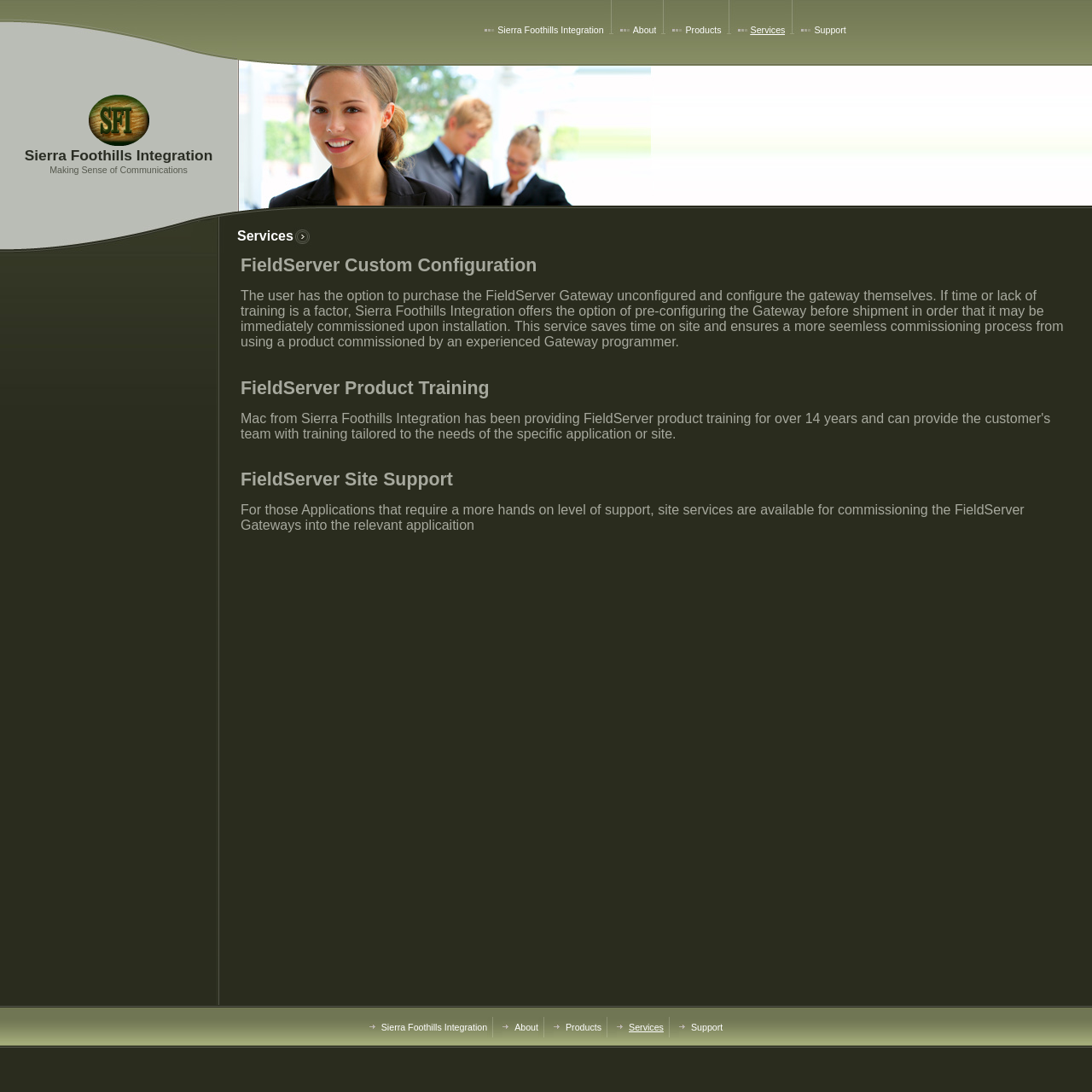Answer the question in one word or a short phrase:
What is the purpose of FieldServer product training?

To provide training tailored to the needs of the specific application or site